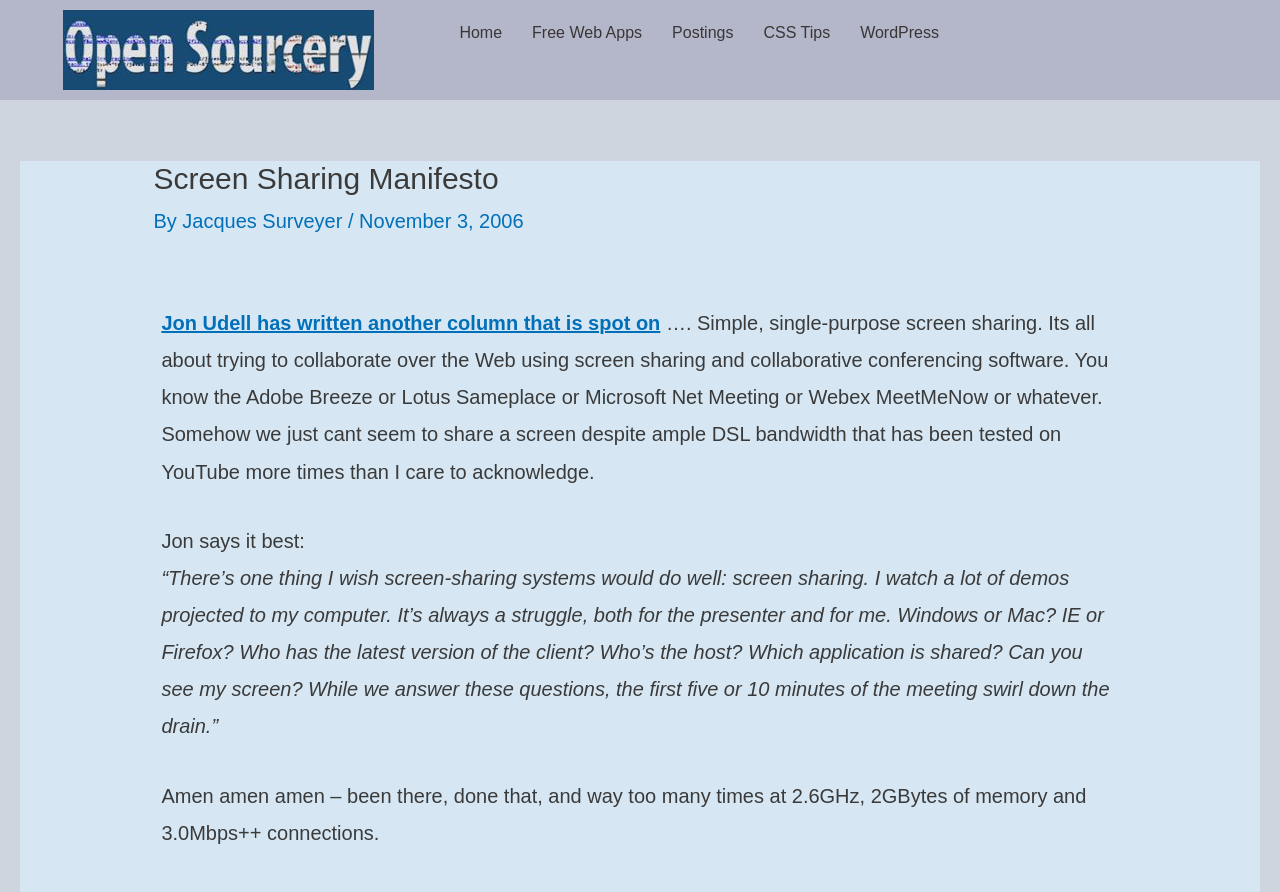What is the main topic of the article?
Kindly answer the question with as much detail as you can.

I determined the main topic of the article by reading the text 'Simple, single-purpose screen sharing. Its all about trying to collaborate over the Web using screen sharing and collaborative conferencing software.' which suggests that the article is about screen sharing and its importance in web collaboration.